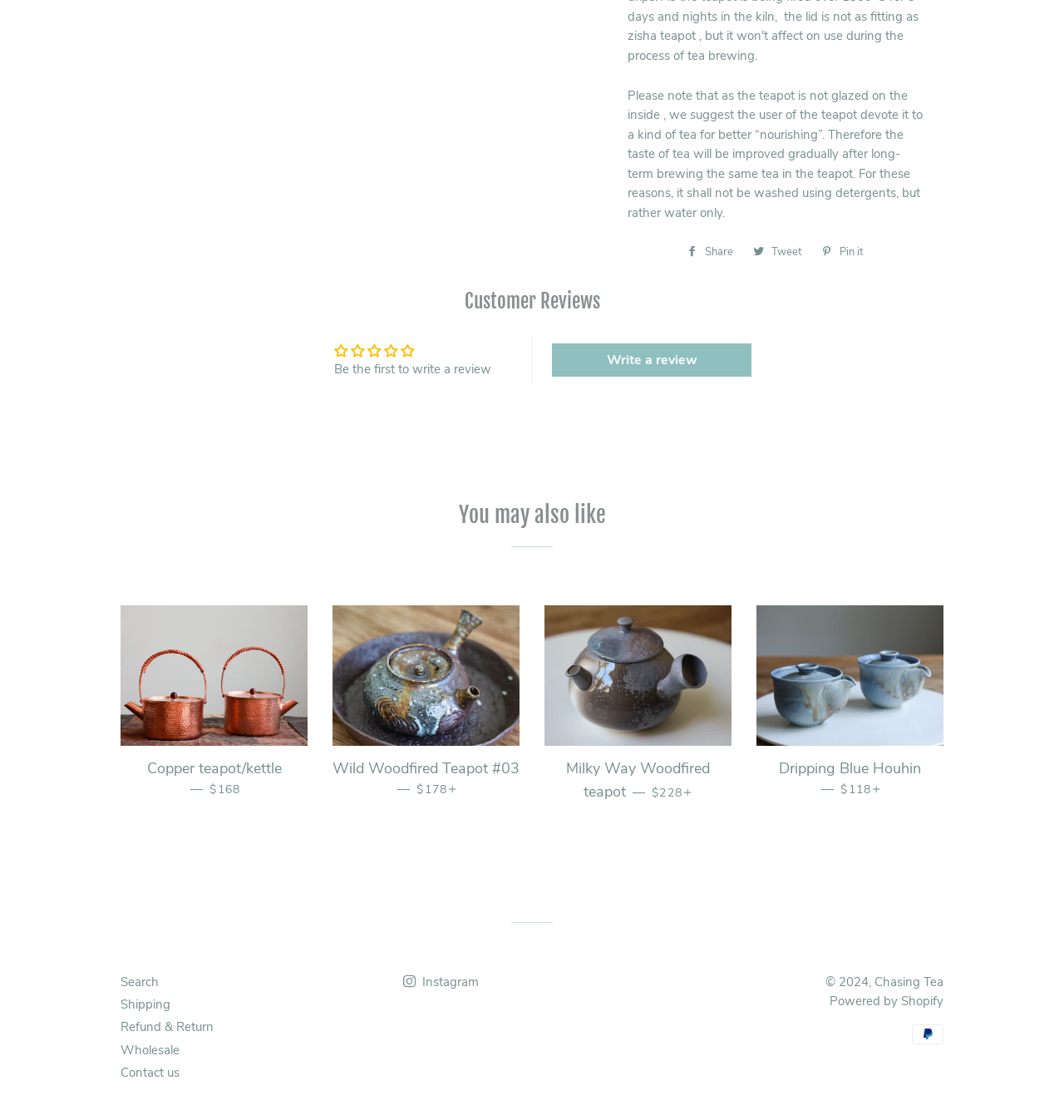Predict the bounding box of the UI element that fits this description: "Contact us".

[0.113, 0.95, 0.169, 0.965]